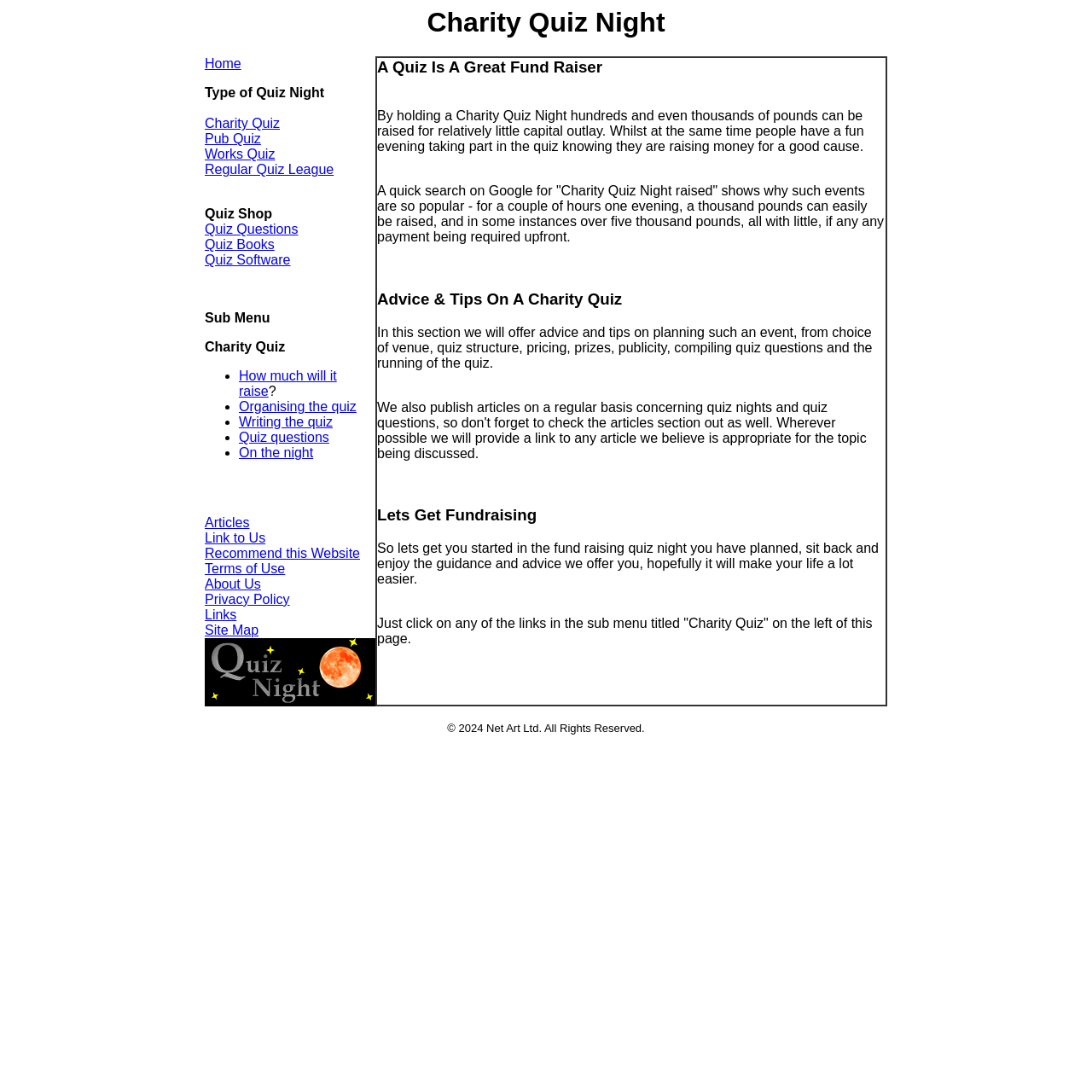Respond to the question below with a single word or phrase: What is the estimated amount of money that can be raised through a Charity Quiz Night?

Thousands of pounds